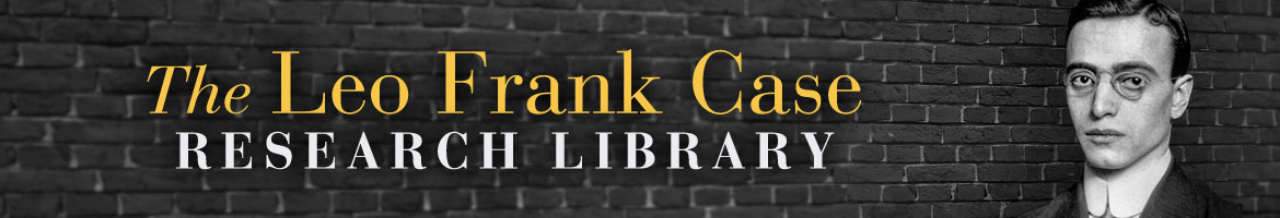Answer the following query concisely with a single word or phrase:
What is the color of the text 'The Leo Frank Case'?

gold